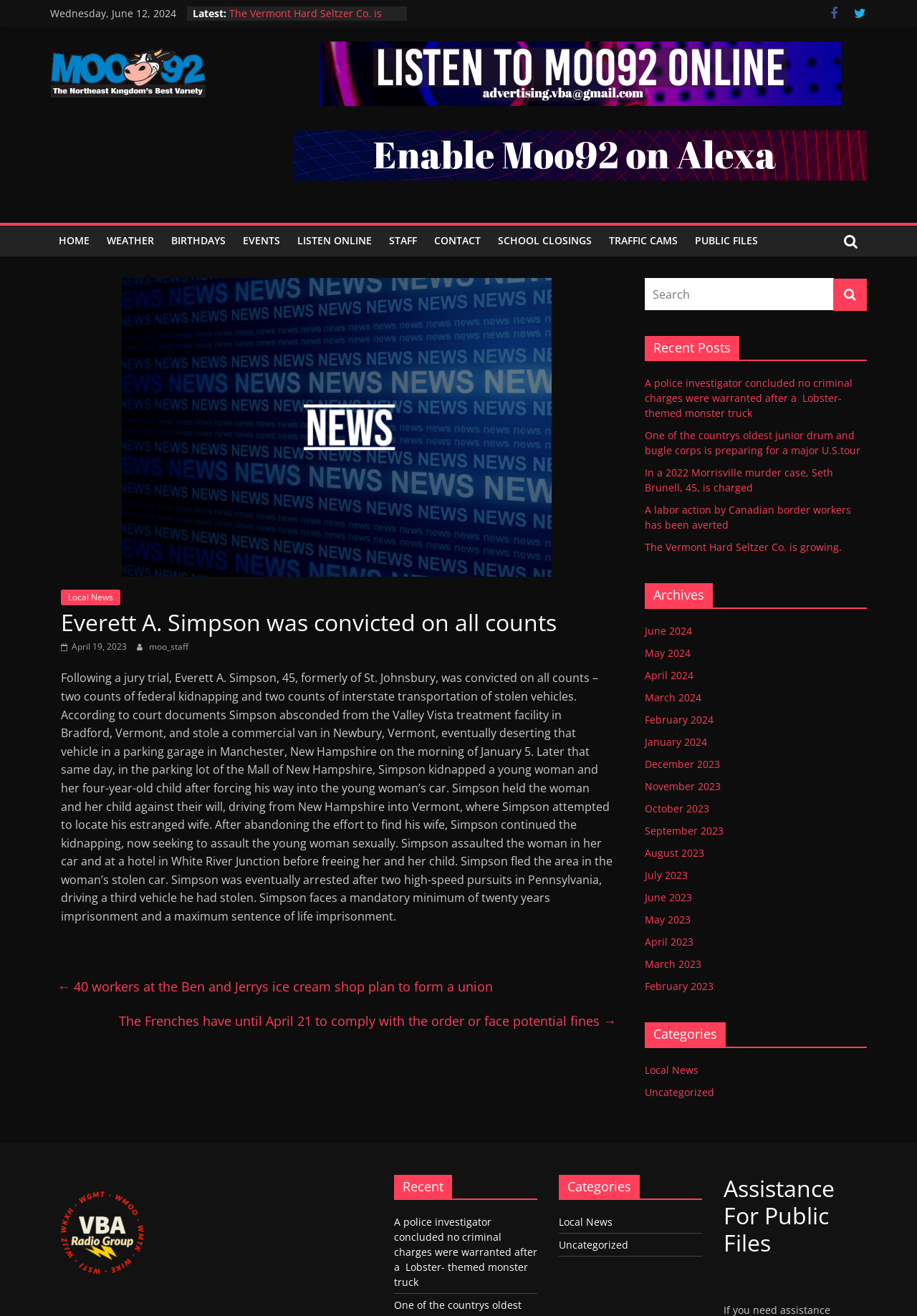Find the bounding box coordinates for the HTML element described as: "July 2023". The coordinates should consist of four float values between 0 and 1, i.e., [left, top, right, bottom].

[0.703, 0.66, 0.75, 0.67]